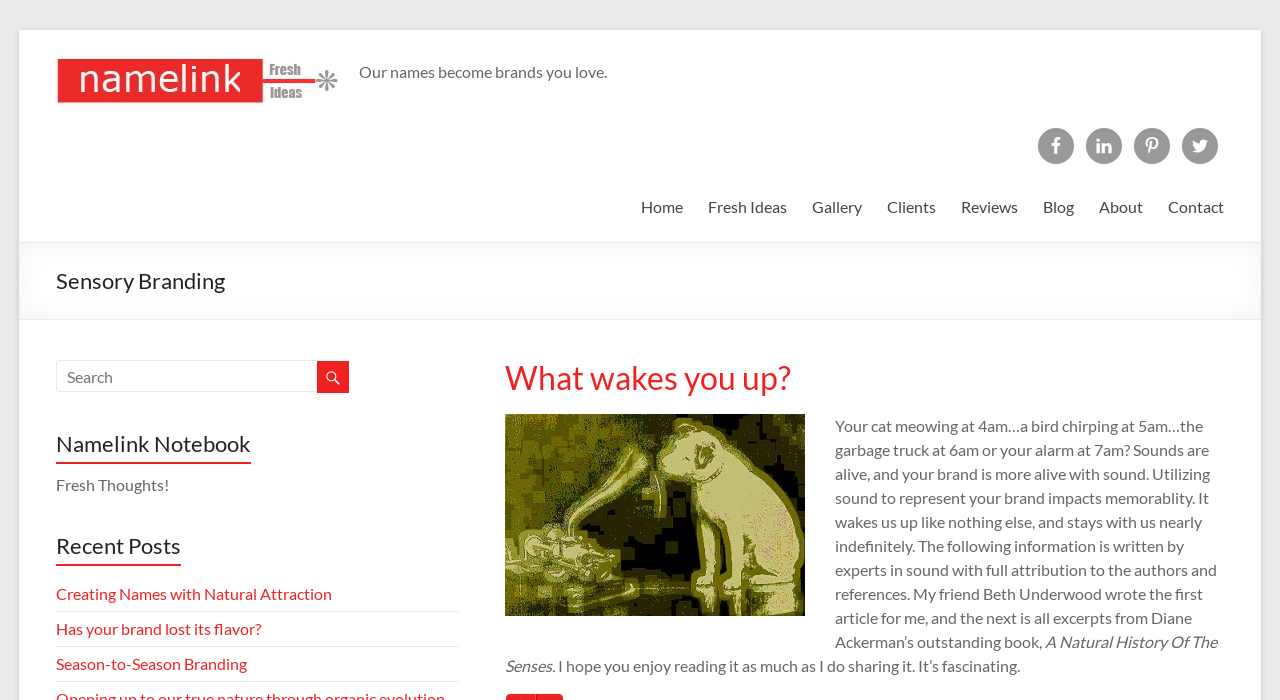Kindly determine the bounding box coordinates for the area that needs to be clicked to execute this instruction: "Read the Recent Posts".

[0.044, 0.756, 0.359, 0.824]